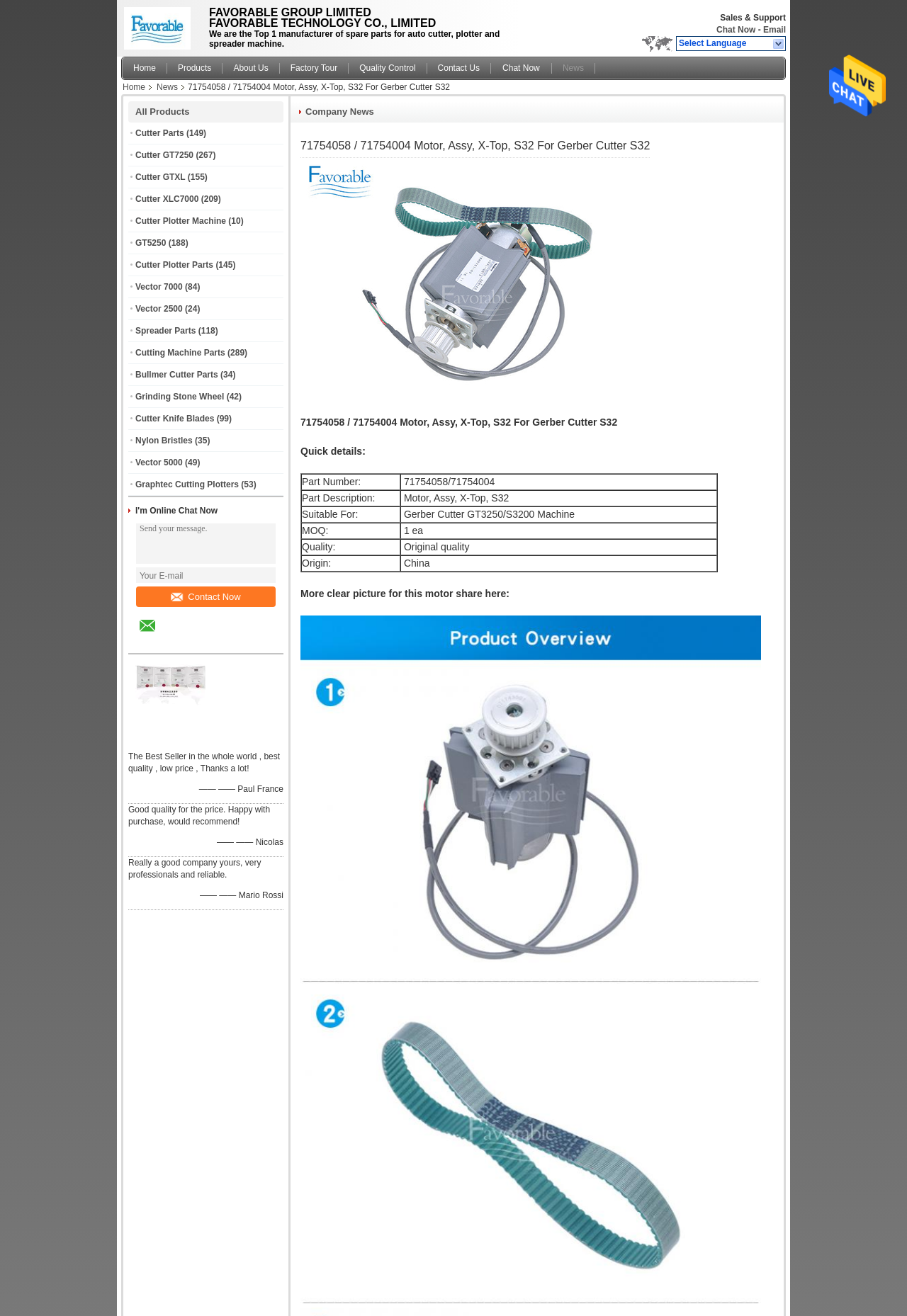Please reply to the following question with a single word or a short phrase:
What type of products does the company manufacture?

Spare parts for auto cutter, plotter and spreader machine